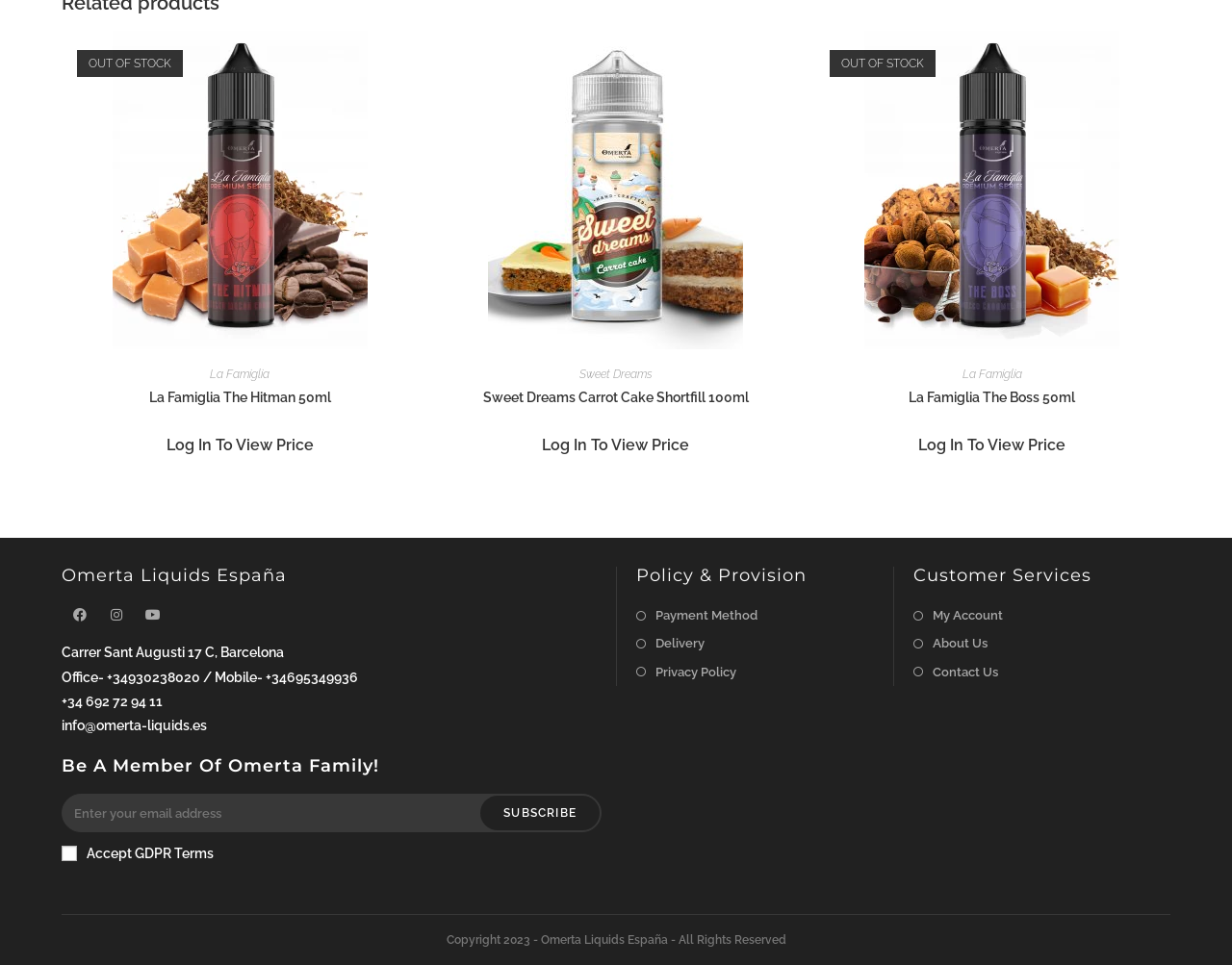What is the purpose of the textbox?
Answer the question with a thorough and detailed explanation.

The textbox is labeled 'Enter your email address to subscribe', which suggests that its purpose is to allow users to subscribe to the newsletter by entering their email address.